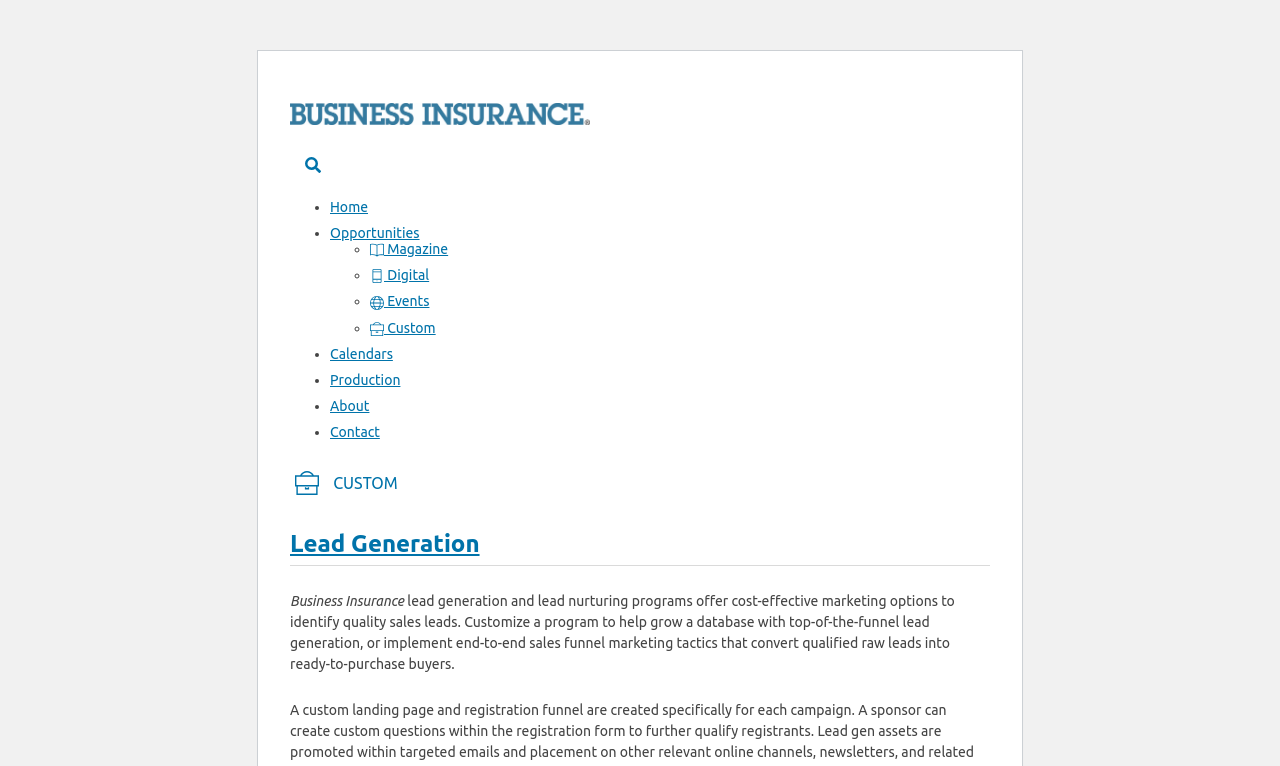What is the main topic of this webpage?
Carefully analyze the image and provide a thorough answer to the question.

The main topic of this webpage is 'Lead Generation' which is evident from the heading 'Lead Generation' and the description of the webpage which talks about lead generation and lead nurturing programs.